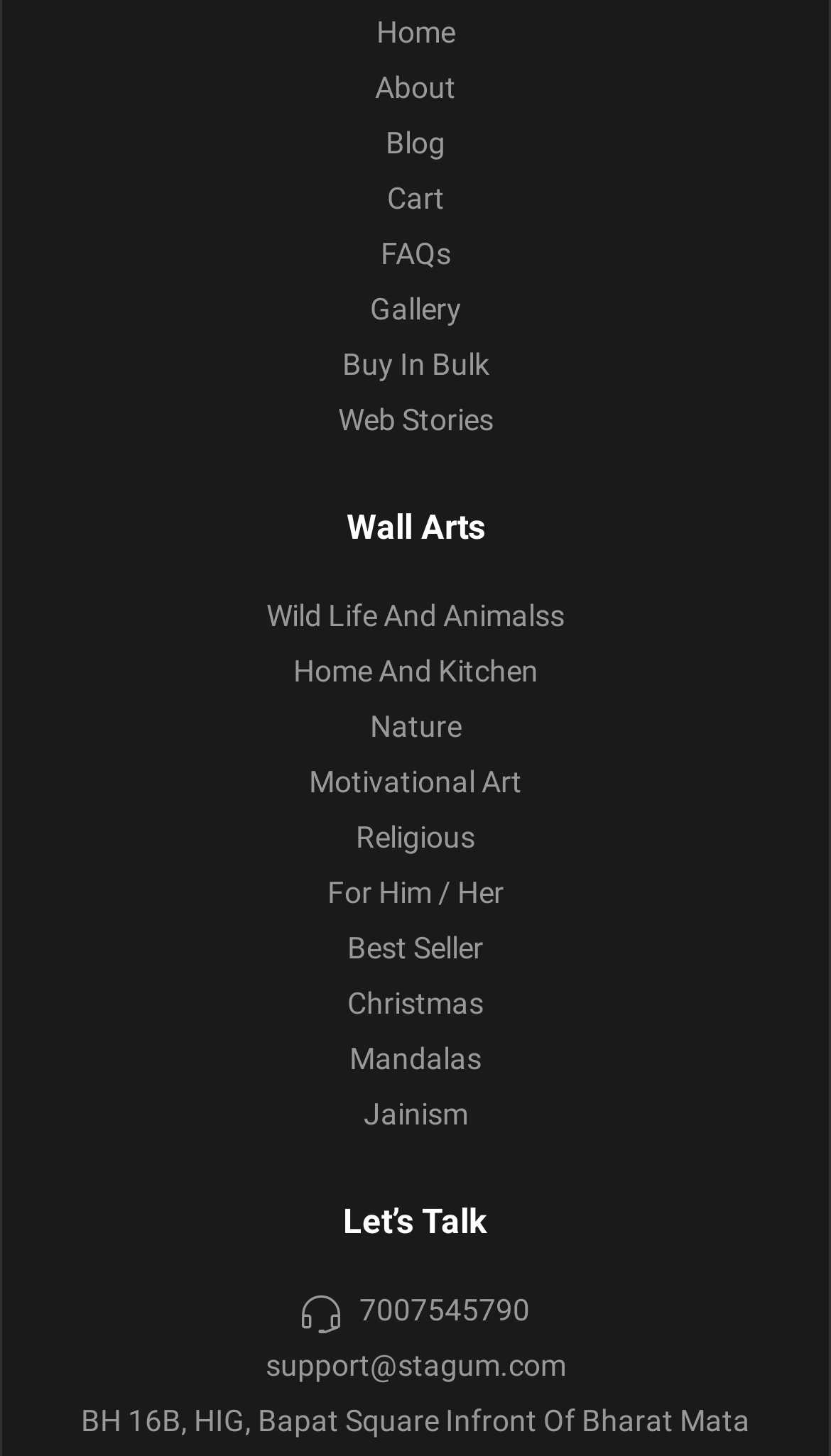What is the main category of the webpage?
Please provide a single word or phrase in response based on the screenshot.

Wall Arts